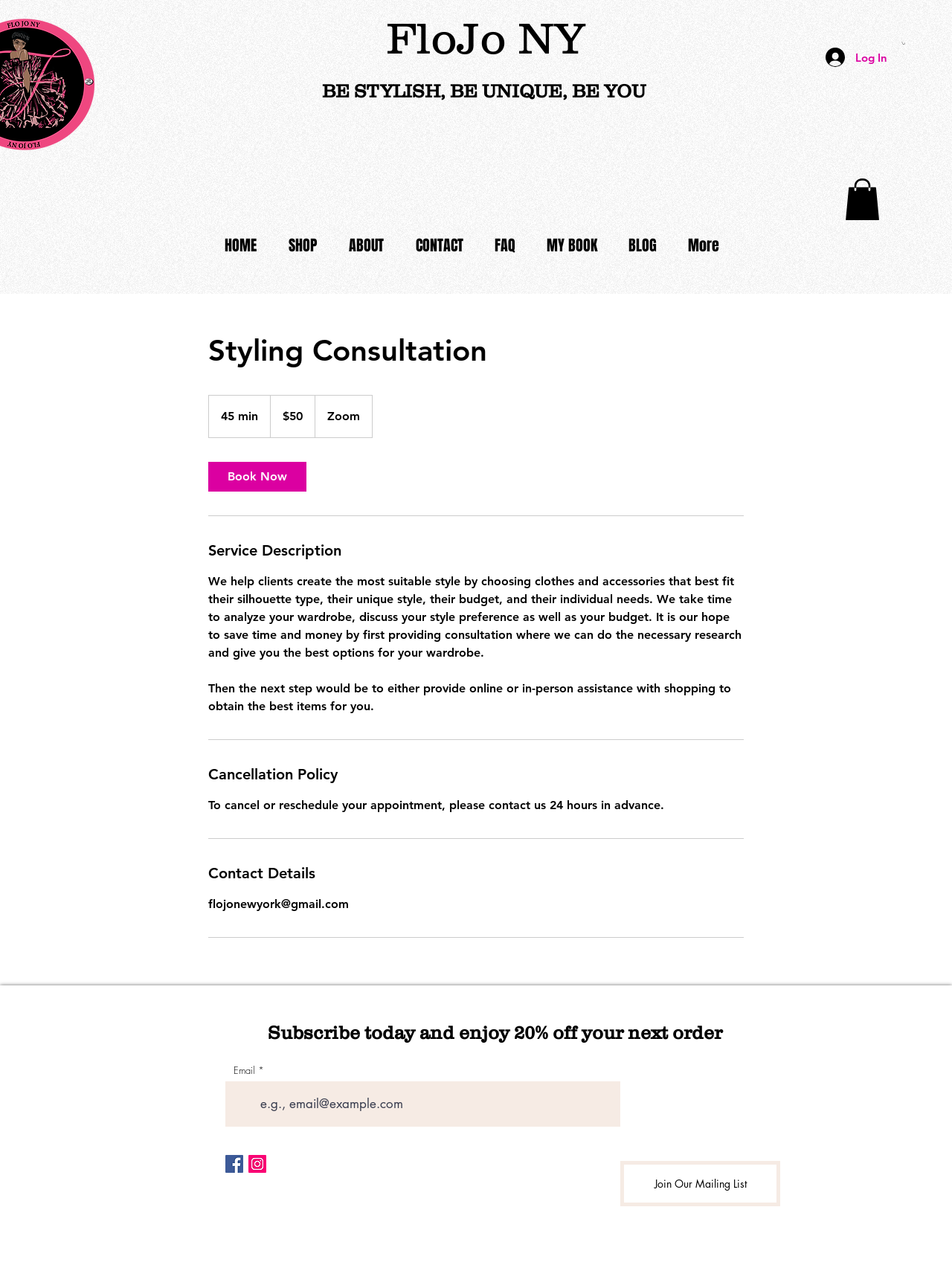Please specify the bounding box coordinates for the clickable region that will help you carry out the instruction: "Contact FloJo NY via email".

[0.219, 0.707, 0.366, 0.718]